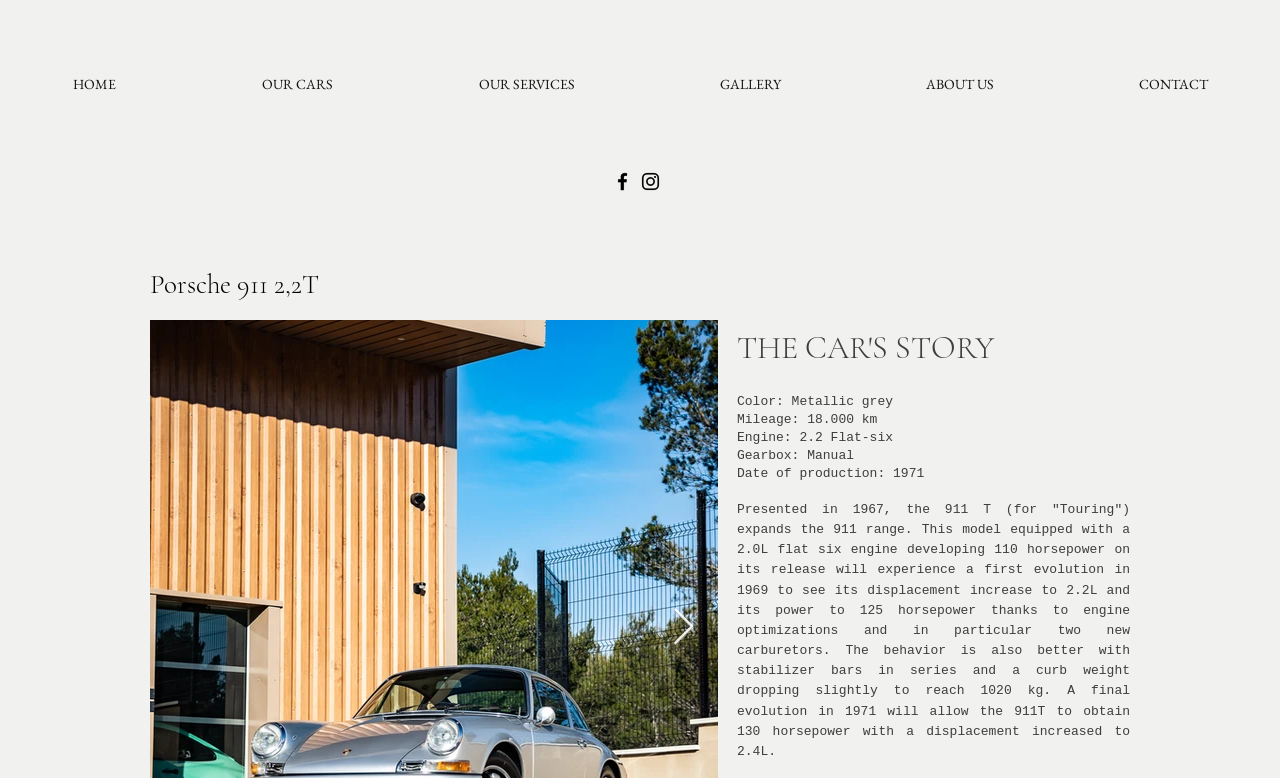What is the curb weight of the 911T in 1969?
Provide an in-depth and detailed explanation in response to the question.

I found the answer by reading the static text element that describes the evolution of the 911T model in 1969, which says its curb weight drops slightly to reach 1020 kg.